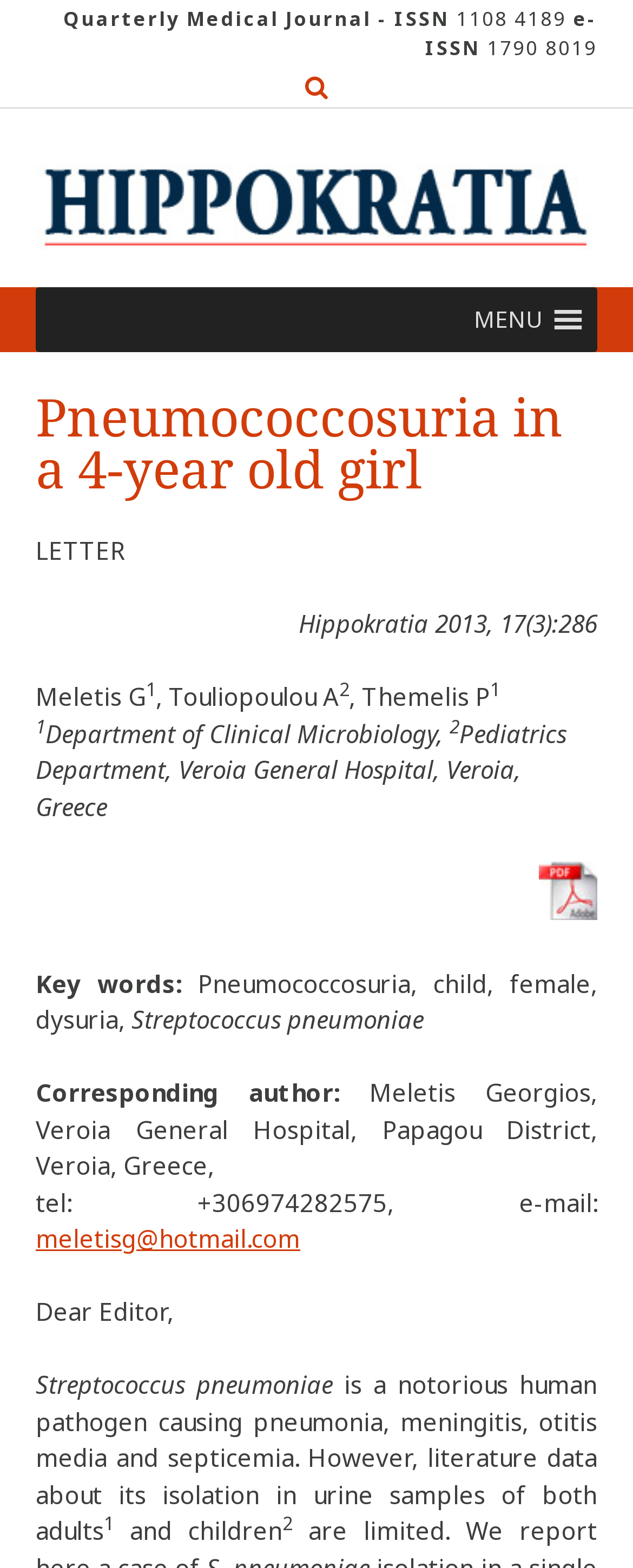What is the type of pathogen causing pneumonia, meningitis, otitis media, and septicemia?
Using the information presented in the image, please offer a detailed response to the question.

The type of pathogen causing pneumonia, meningitis, otitis media, and septicemia is mentioned in the text as Streptococcus pneumoniae. This information can be found in the first paragraph of the letter.